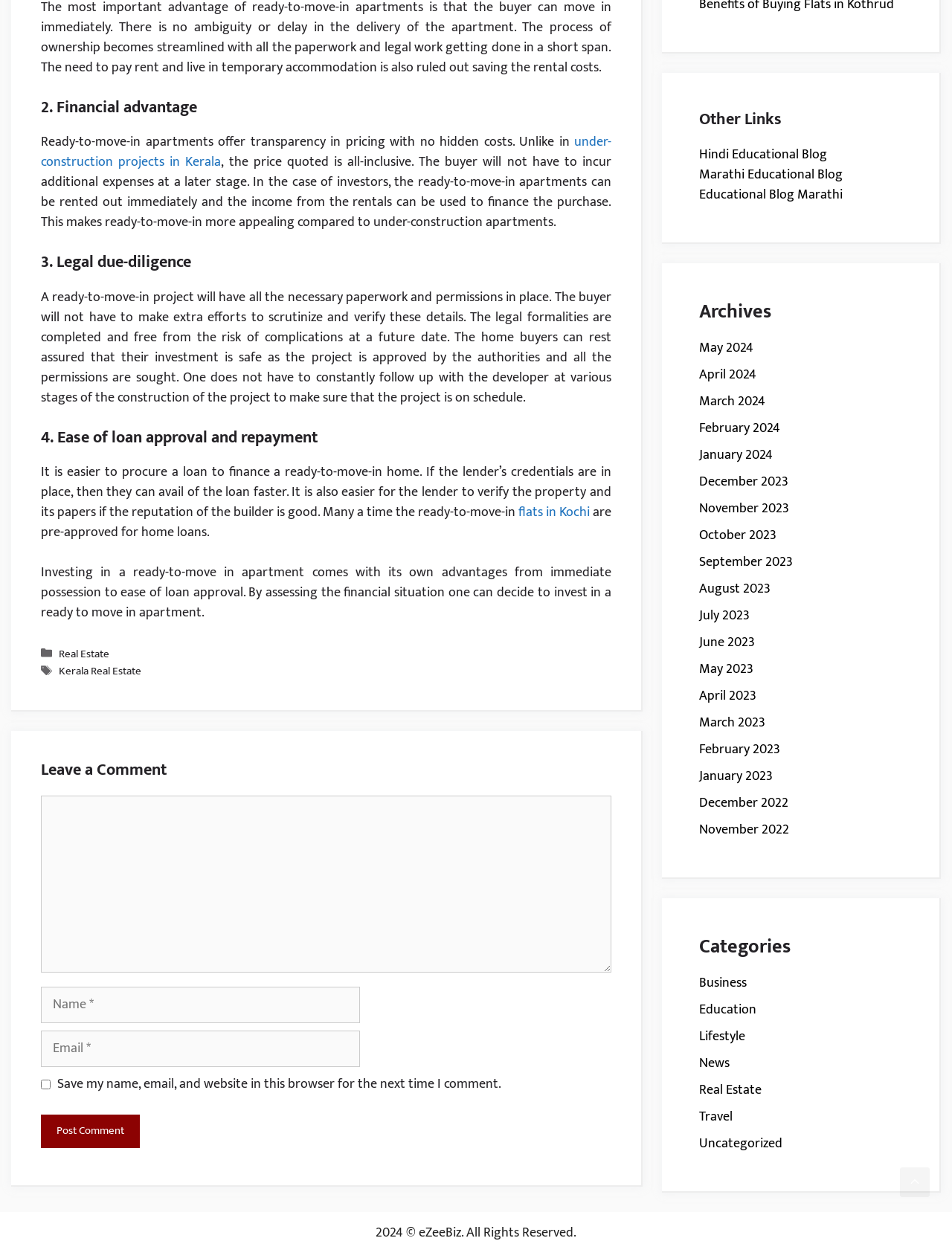Given the webpage screenshot and the description, determine the bounding box coordinates (top-left x, top-left y, bottom-right x, bottom-right y) that define the location of the UI element matching this description: Educational Blog Marathi

[0.734, 0.148, 0.885, 0.166]